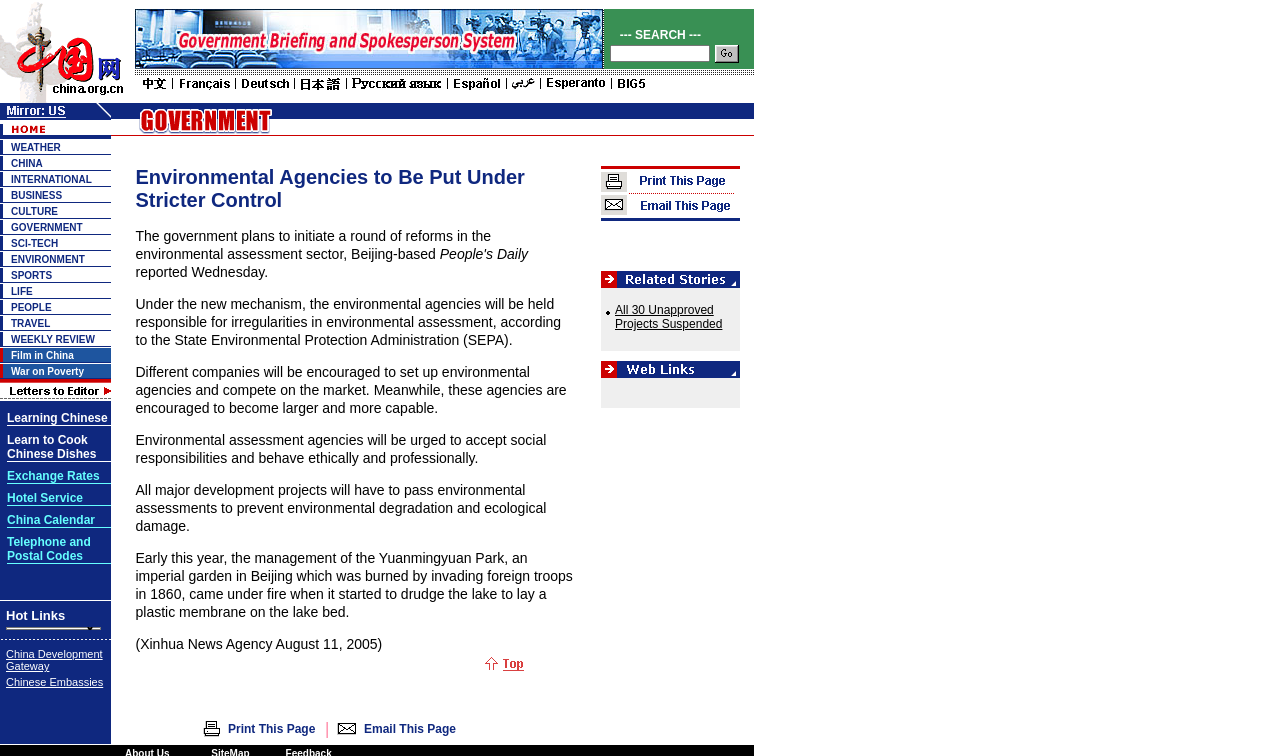Identify the bounding box coordinates of the section that should be clicked to achieve the task described: "Click on the business link".

[0.009, 0.251, 0.049, 0.265]